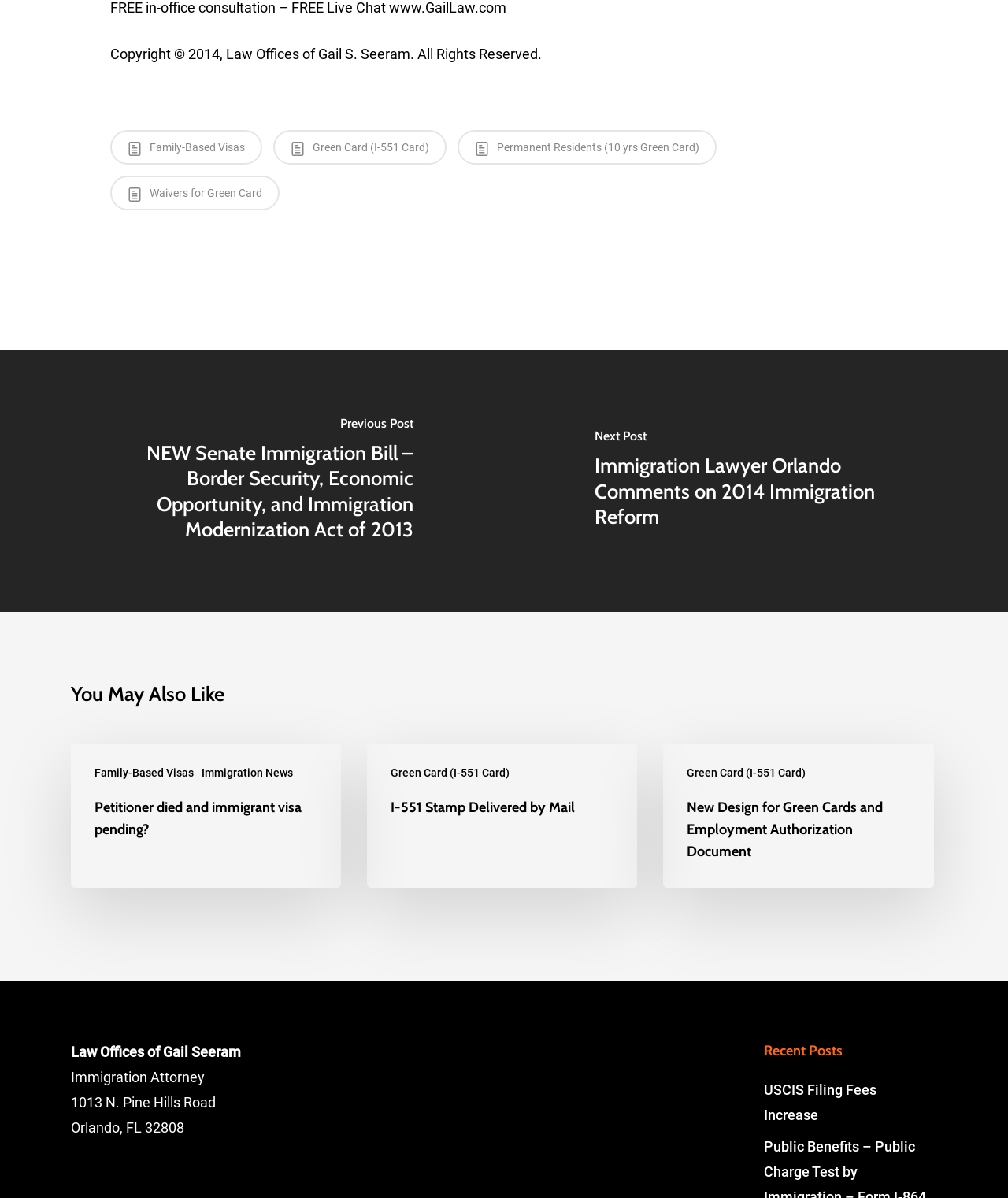Given the element description "Upgrades" in the screenshot, predict the bounding box coordinates of that UI element.

None